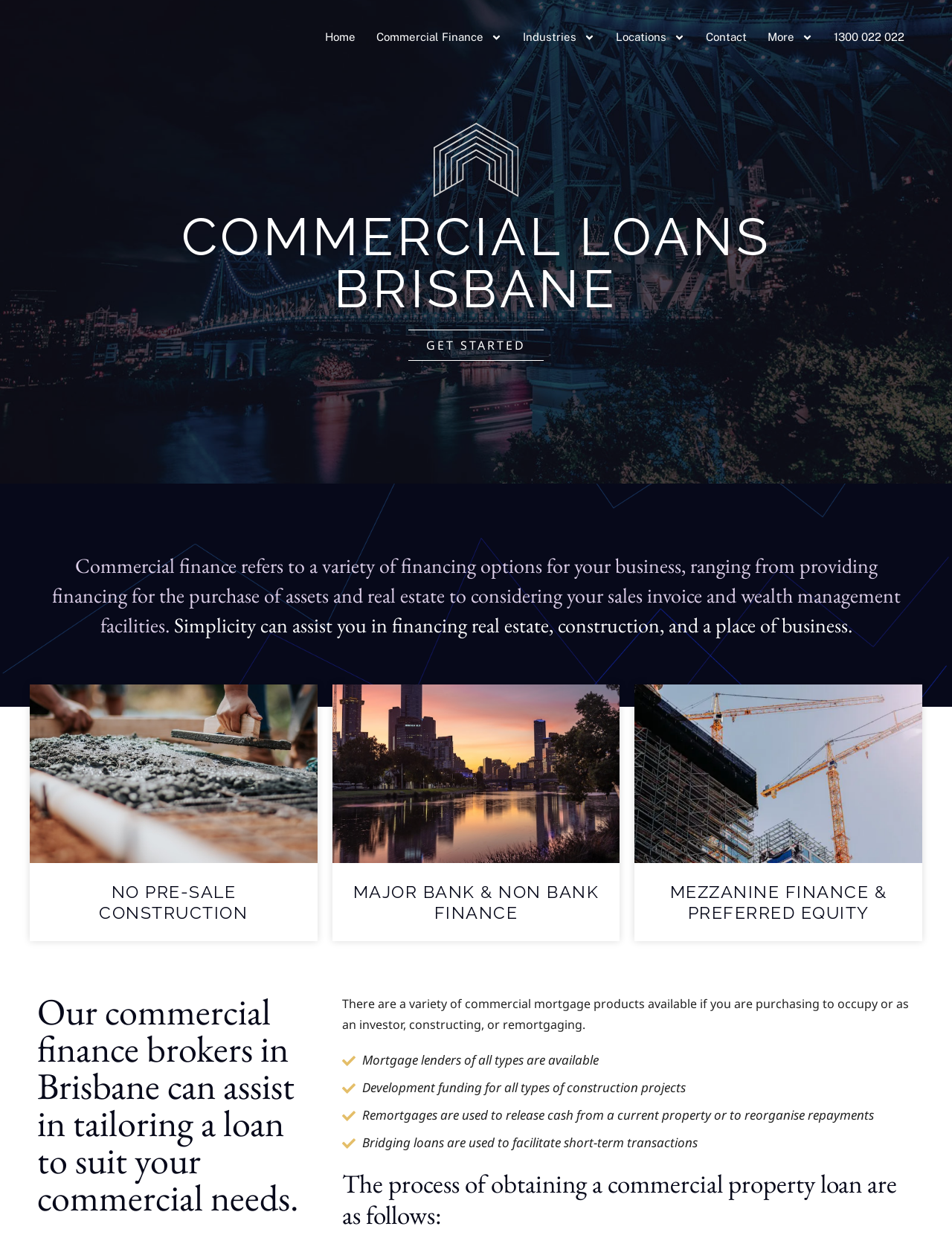Indicate the bounding box coordinates of the clickable region to achieve the following instruction: "Click the '1300 022 022' phone number."

[0.865, 0.016, 0.961, 0.044]